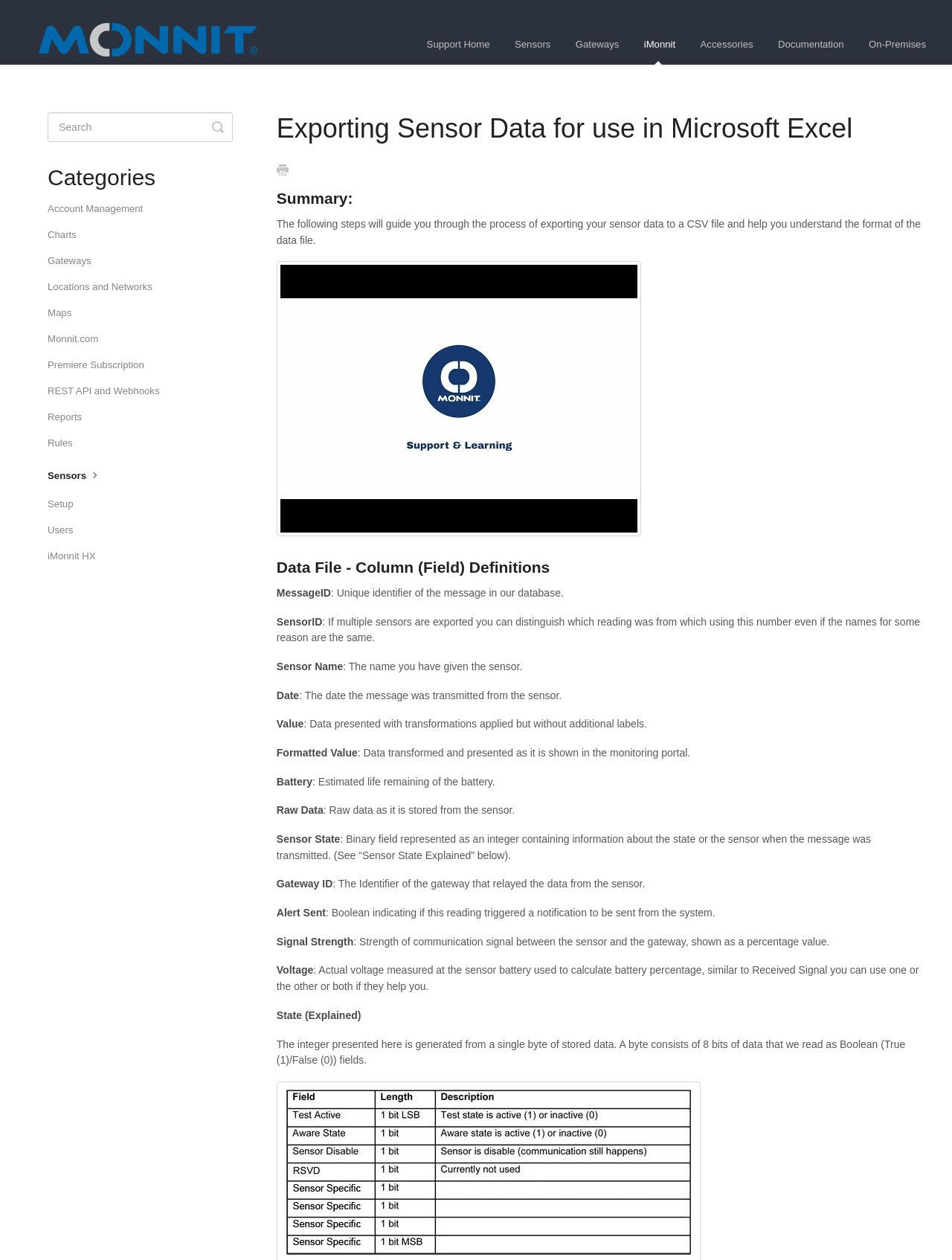What is the 'Sensor State' column in the CSV file?
Refer to the image and answer the question using a single word or phrase.

Binary field represented as an integer